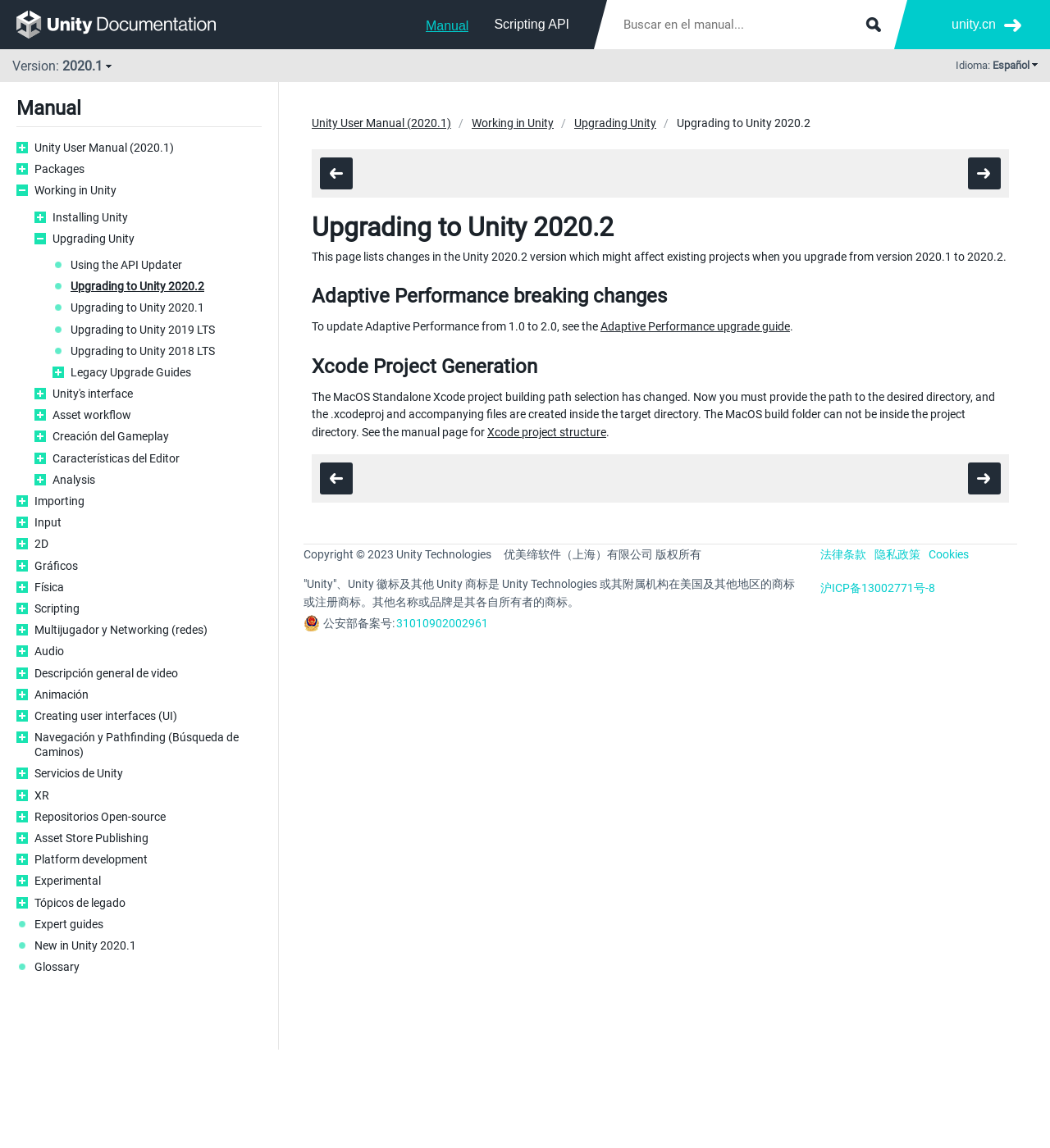Please answer the following question using a single word or phrase: 
How many links are there under the 'Manual' heading?

7